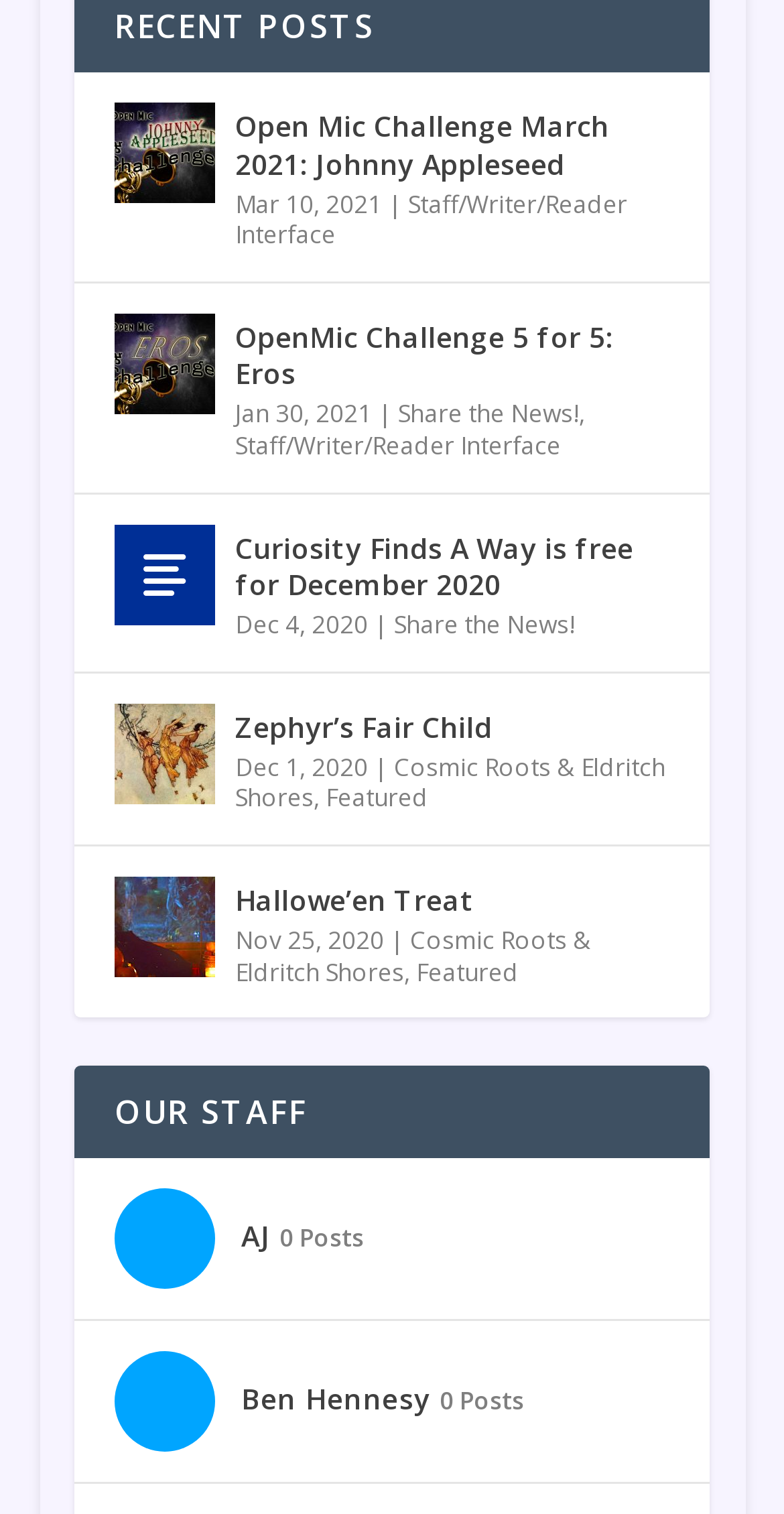What is the date of the 'Curiosity Finds A Way is free for December 2020' post?
With the help of the image, please provide a detailed response to the question.

The StaticText element next to the link 'Curiosity Finds A Way is free for December 2020' has the text 'Dec 4, 2020', so the date of the post is Dec 4, 2020.